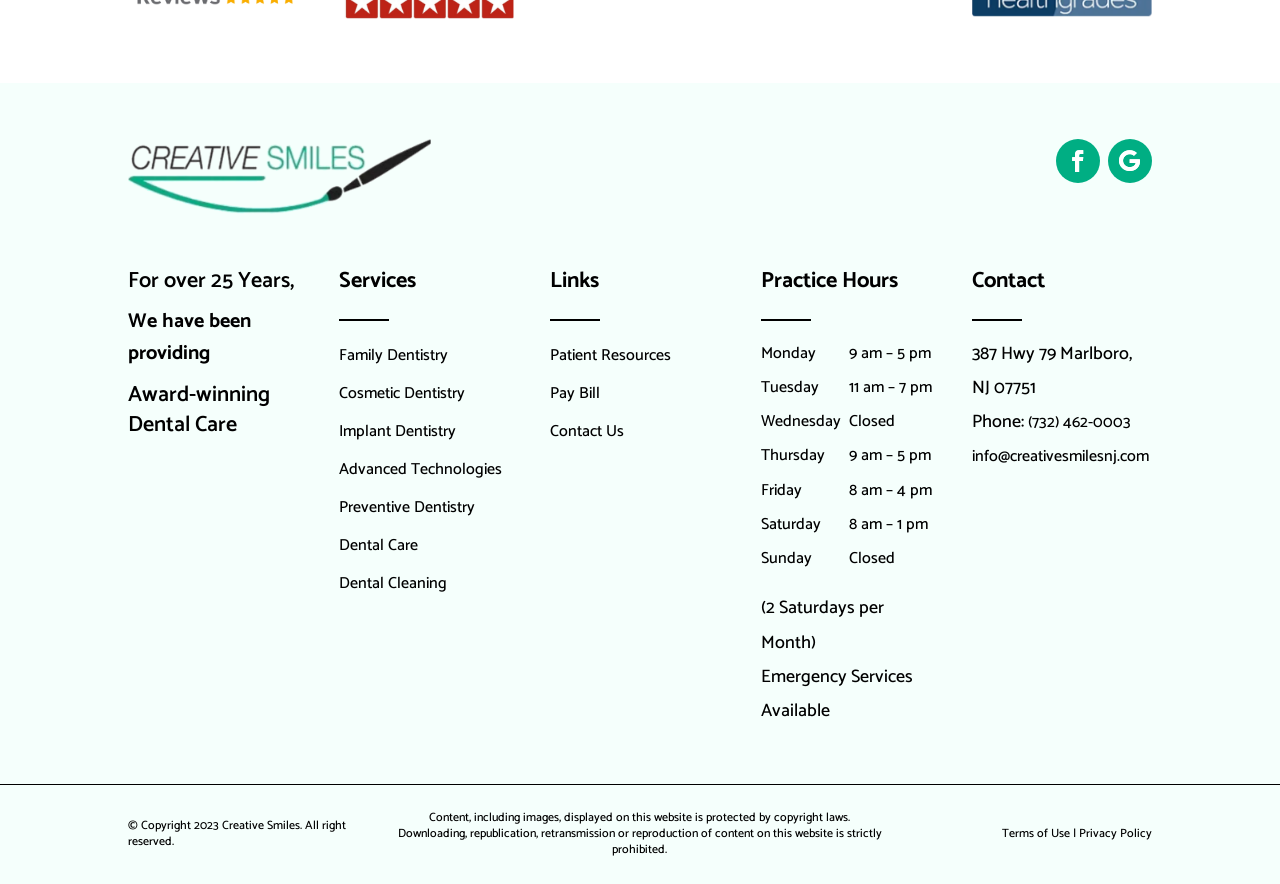Identify the coordinates of the bounding box for the element that must be clicked to accomplish the instruction: "Call (732) 462-0003".

[0.803, 0.463, 0.883, 0.493]